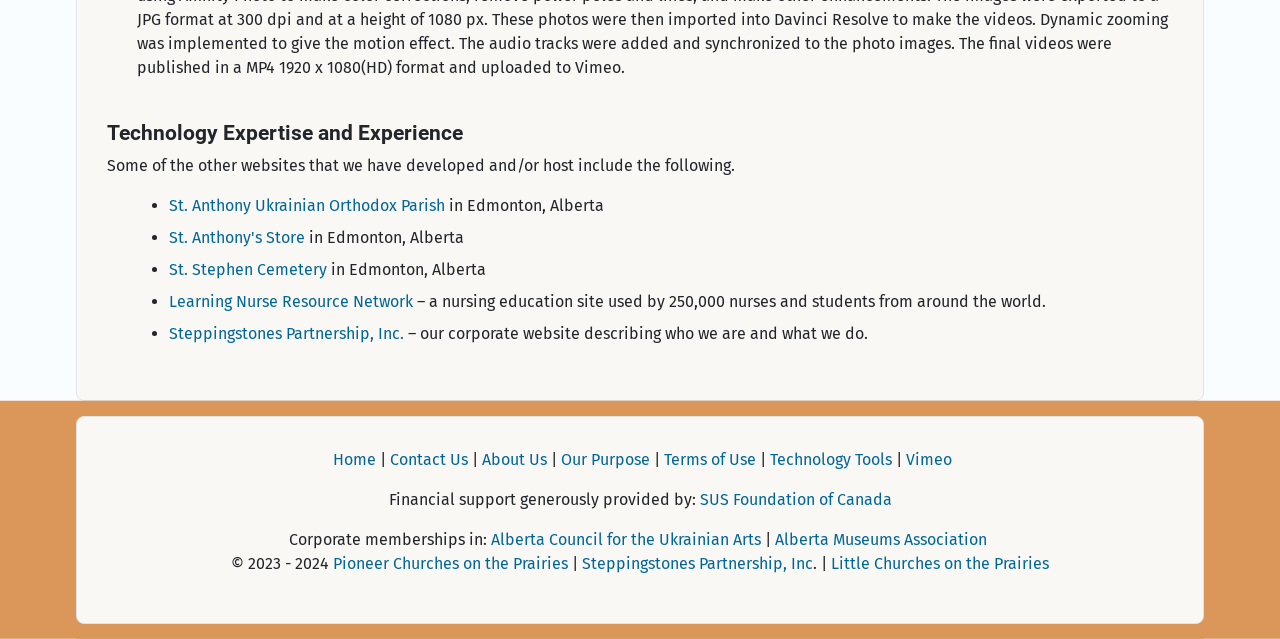How many corporate memberships are listed on the webpage?
Please provide a detailed and comprehensive answer to the question.

The answer can be found by counting the number of corporate memberships listed on the webpage. There are two memberships listed: 'Alberta Council for the Ukrainian Arts' and 'Alberta Museums Association'.